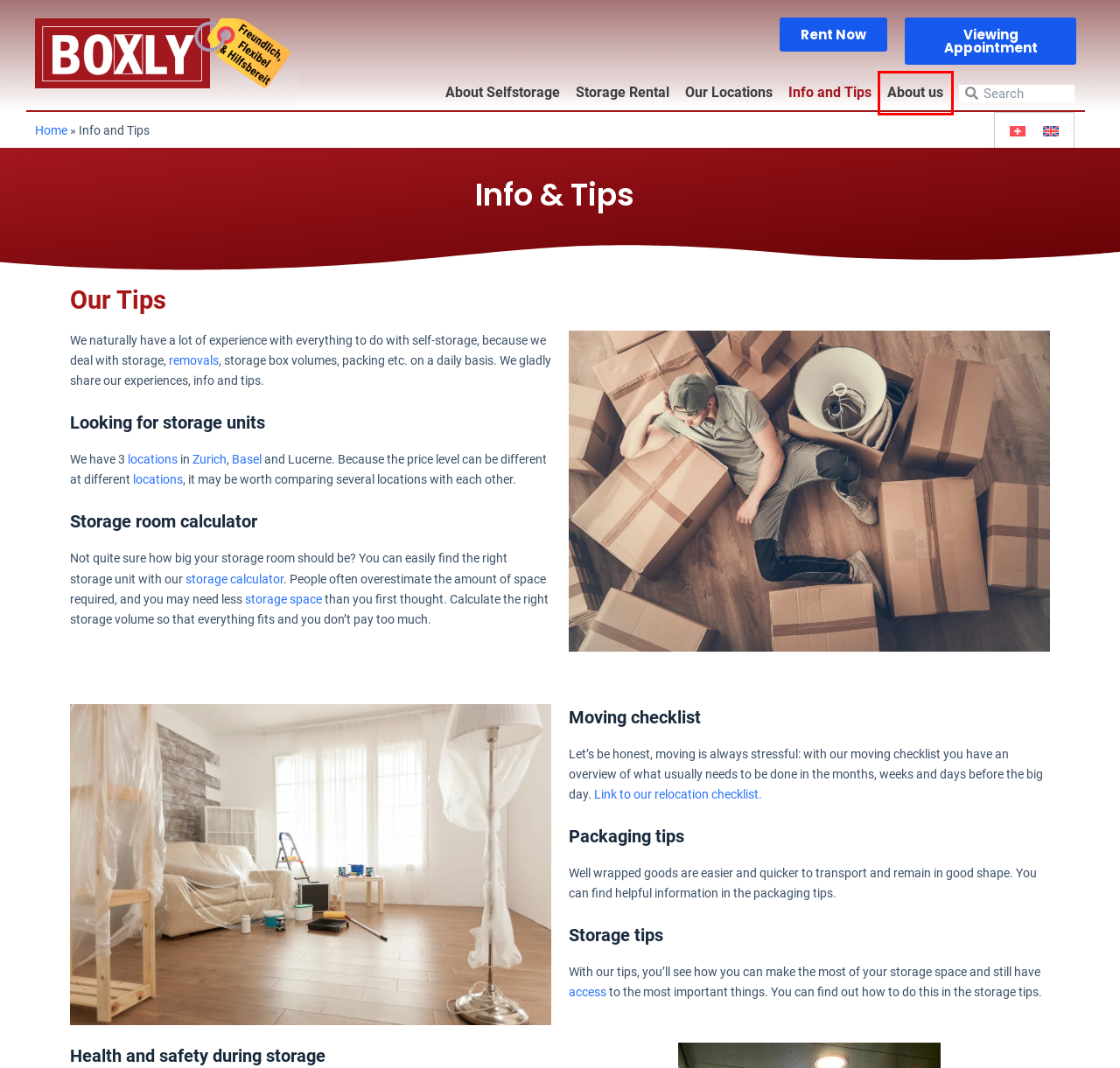Review the screenshot of a webpage that includes a red bounding box. Choose the most suitable webpage description that matches the new webpage after clicking the element within the red bounding box. Here are the candidates:
A. About us - Boxly Self-Storage
B. Rent storage space Zurich - Boxly Self-Storage
C. Our storage room locations - Boxly Self-Storage
D. Access and opening hours - Boxly Self-Storage
E. Storage space for rent nearby - Boxly Self-Storage
F. Info & Tipps - Boxly Self-Storage
G. Rent-Self-Storage-Space - Boxly Self-Storage
H. Storeganise user app

A